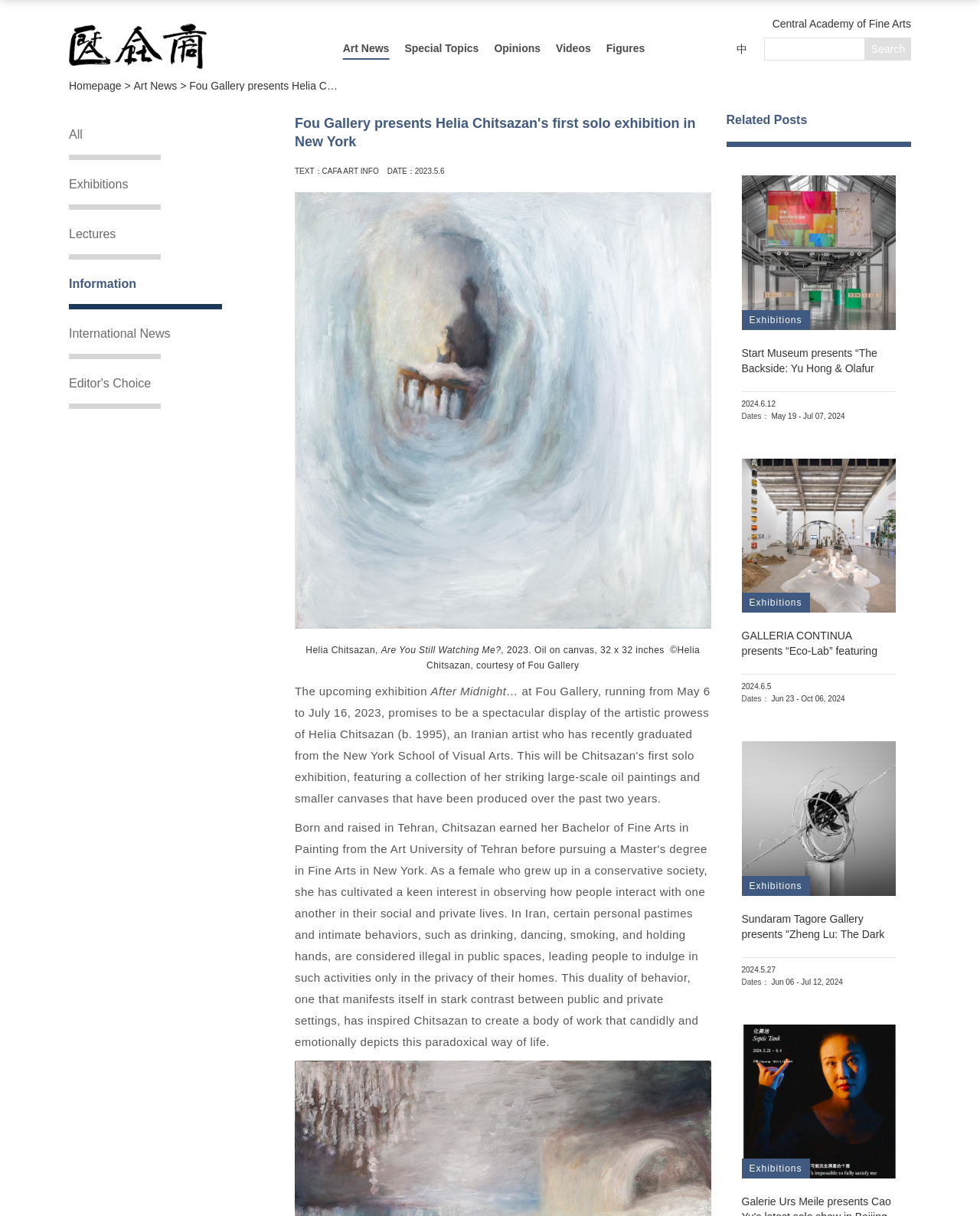Pinpoint the bounding box coordinates of the clickable element to carry out the following instruction: "Learn more about CAFA ART INFO."

[0.329, 0.137, 0.386, 0.144]